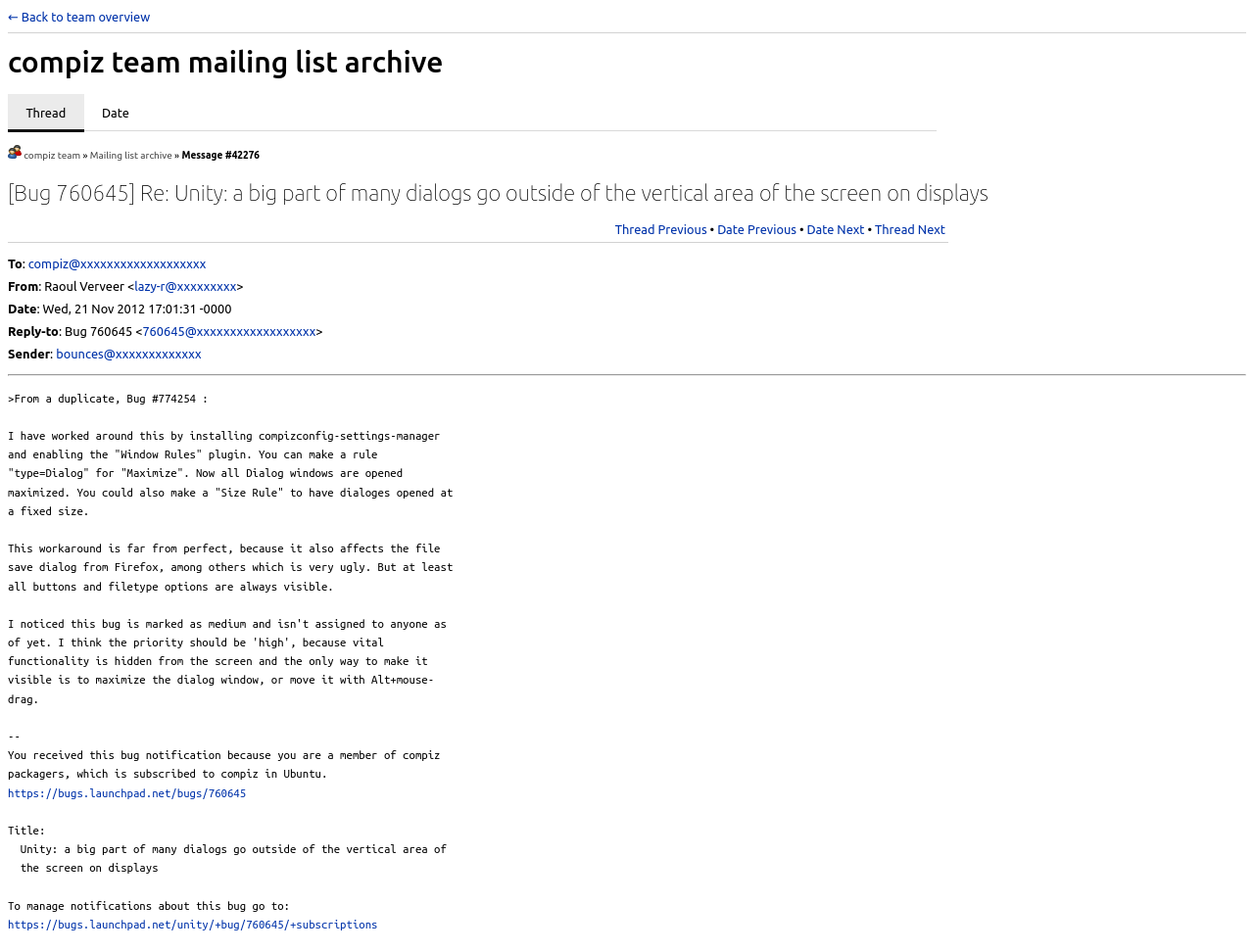Can you provide the bounding box coordinates for the element that should be clicked to implement the instruction: "View messages by thread"?

[0.006, 0.109, 0.067, 0.133]